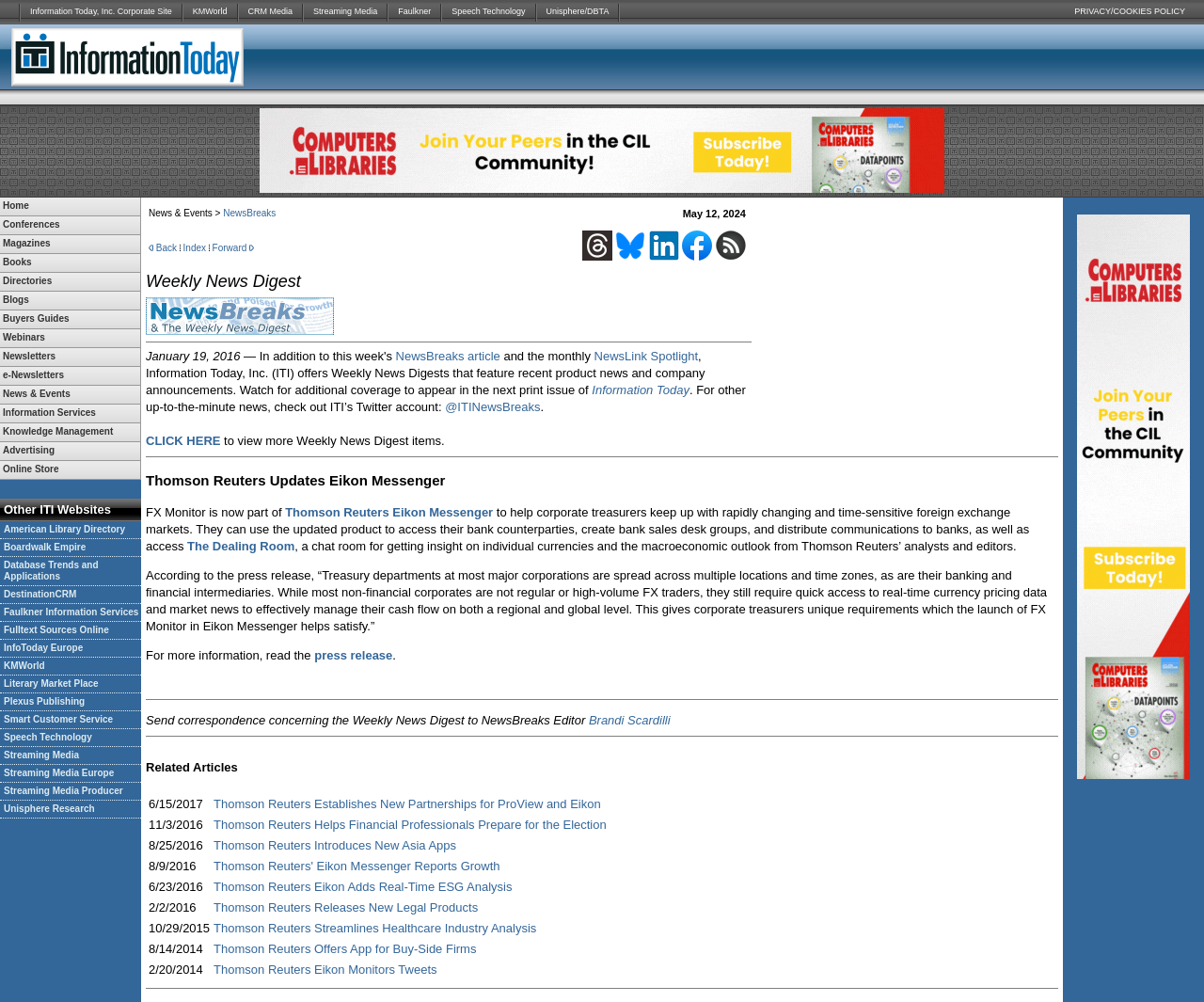Can you provide the bounding box coordinates for the element that should be clicked to implement the instruction: "Click Information Today, Inc. Corporate Site"?

[0.017, 0.0, 0.151, 0.024]